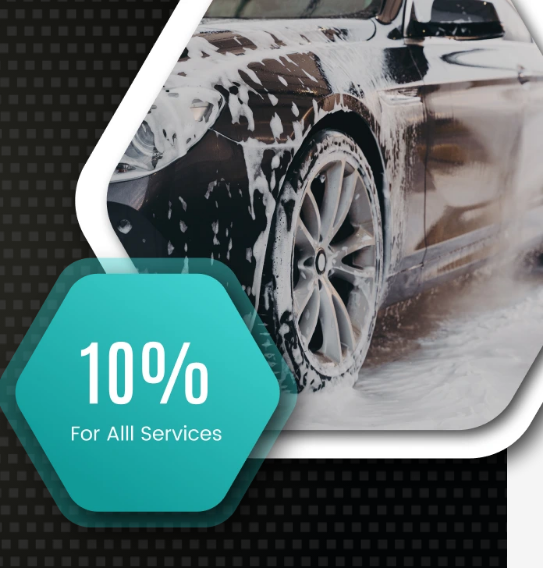What is the promotional offer percentage?
Use the image to answer the question with a single word or phrase.

10%